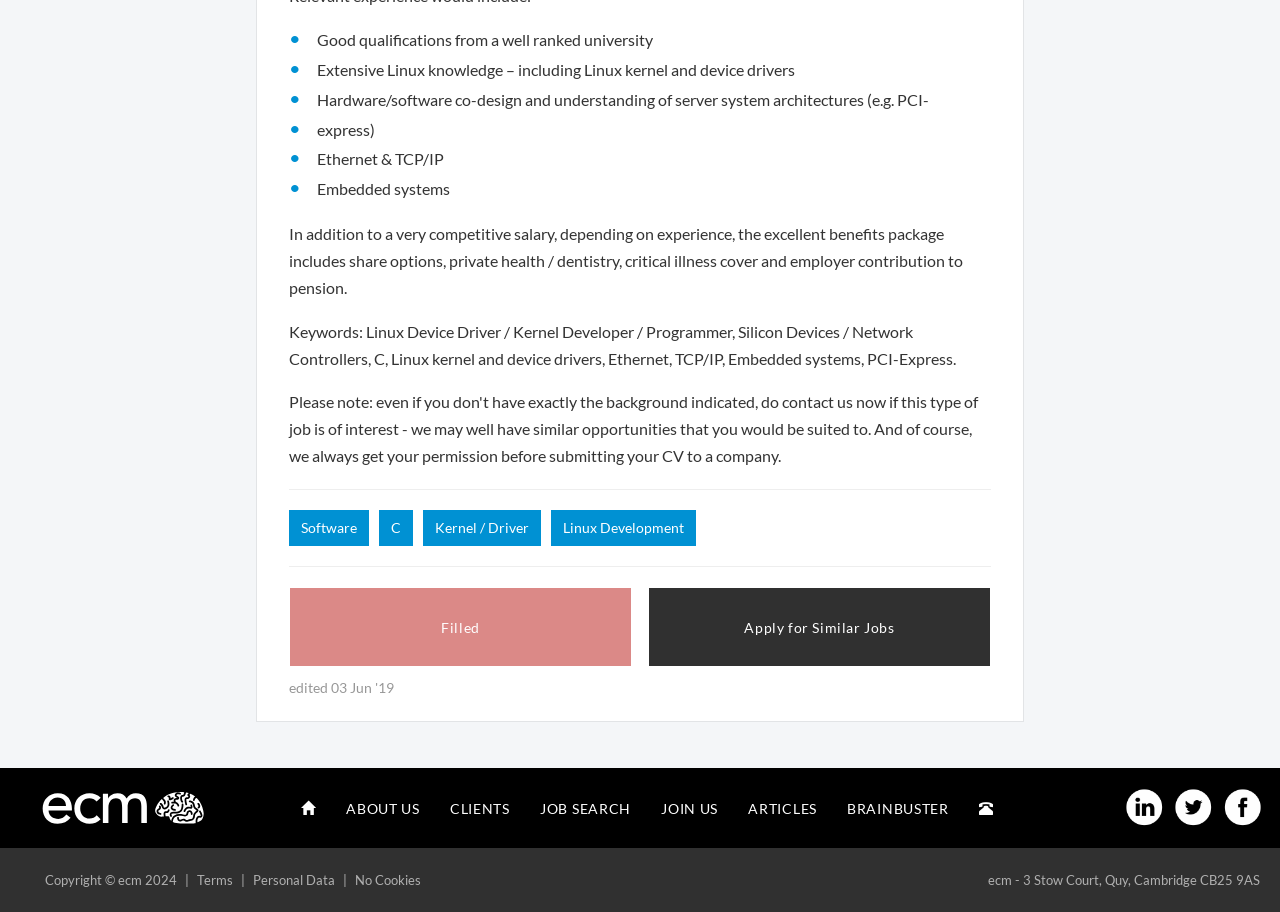Predict the bounding box of the UI element based on the description: "About Us". The coordinates should be four float numbers between 0 and 1, formatted as [left, top, right, bottom].

[0.259, 0.86, 0.34, 0.915]